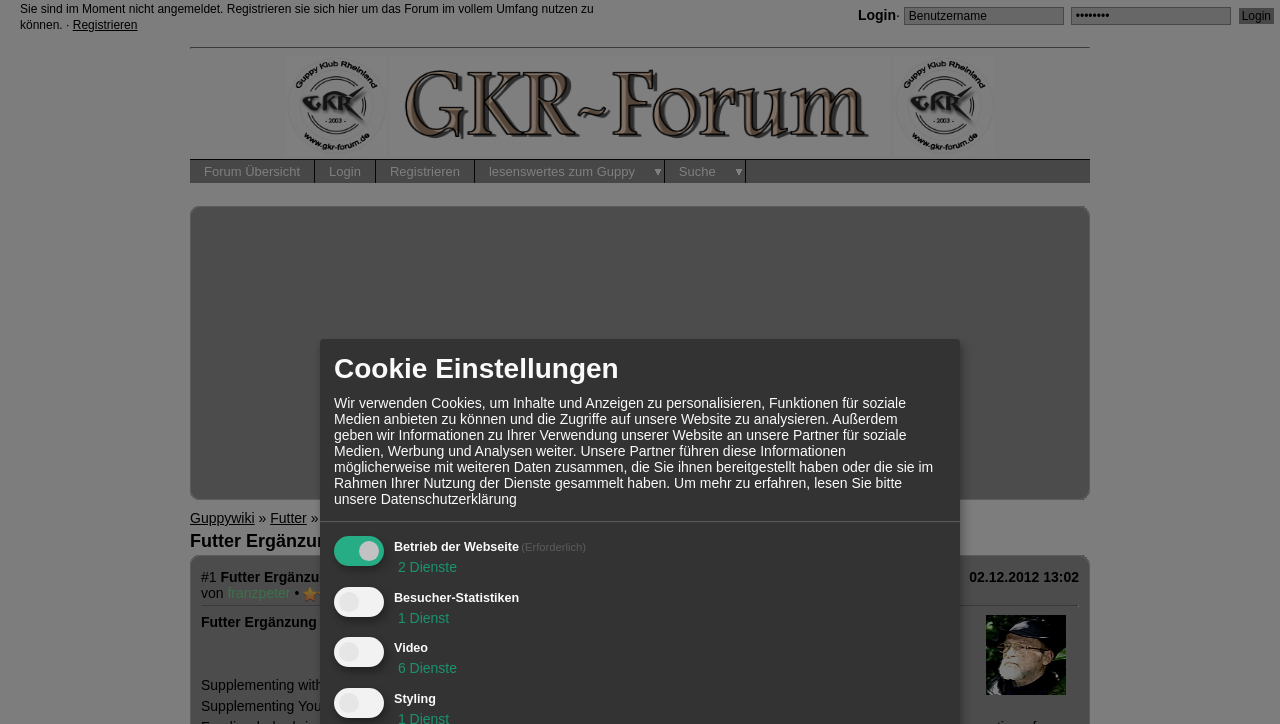Extract the bounding box coordinates for the described element: "parent_node: Login· name="B1" value="Login"". The coordinates should be represented as four float numbers between 0 and 1: [left, top, right, bottom].

[0.967, 0.01, 0.996, 0.035]